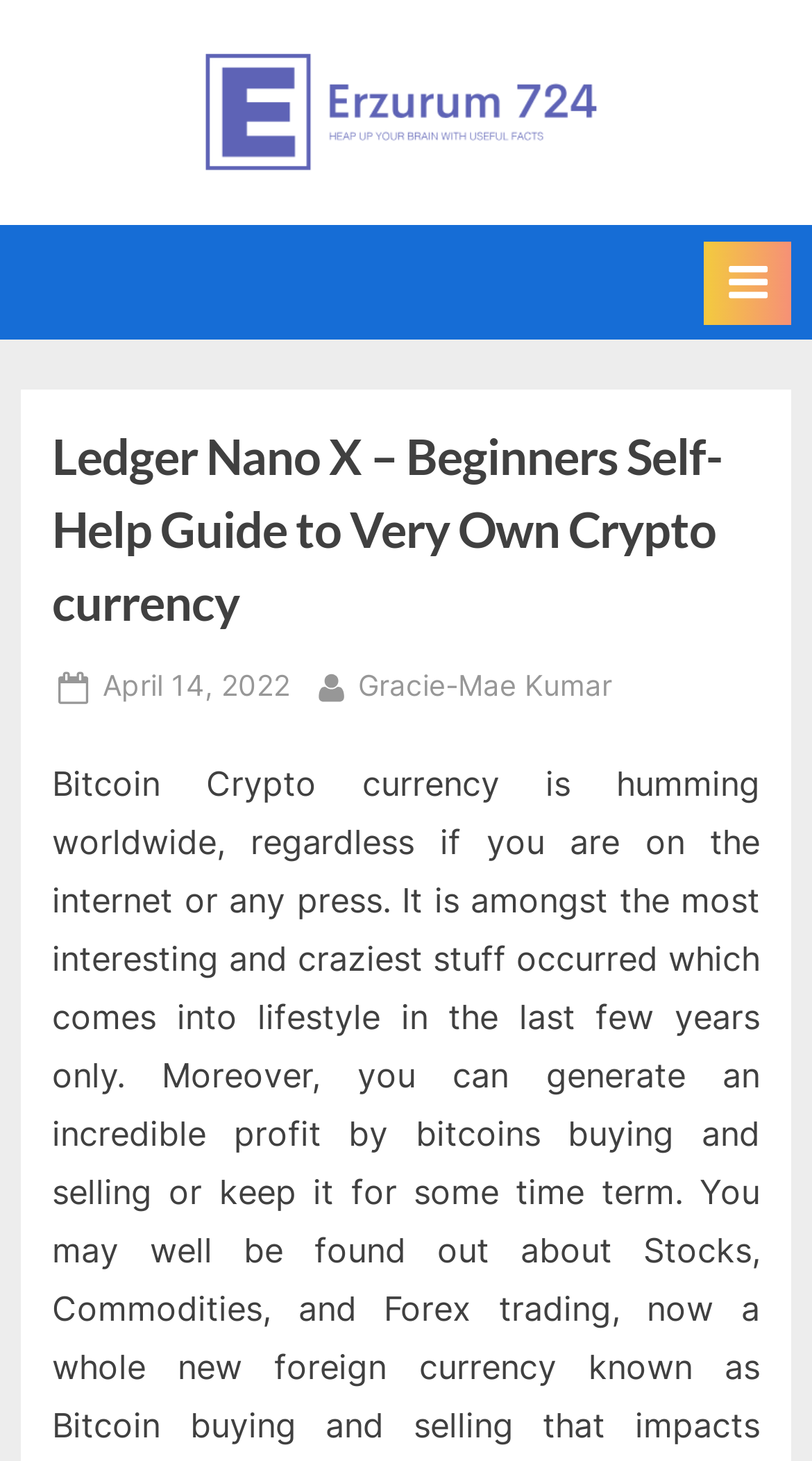Provide the bounding box coordinates of the HTML element this sentence describes: "Erzurum 724".

[0.776, 0.08, 0.966, 0.154]